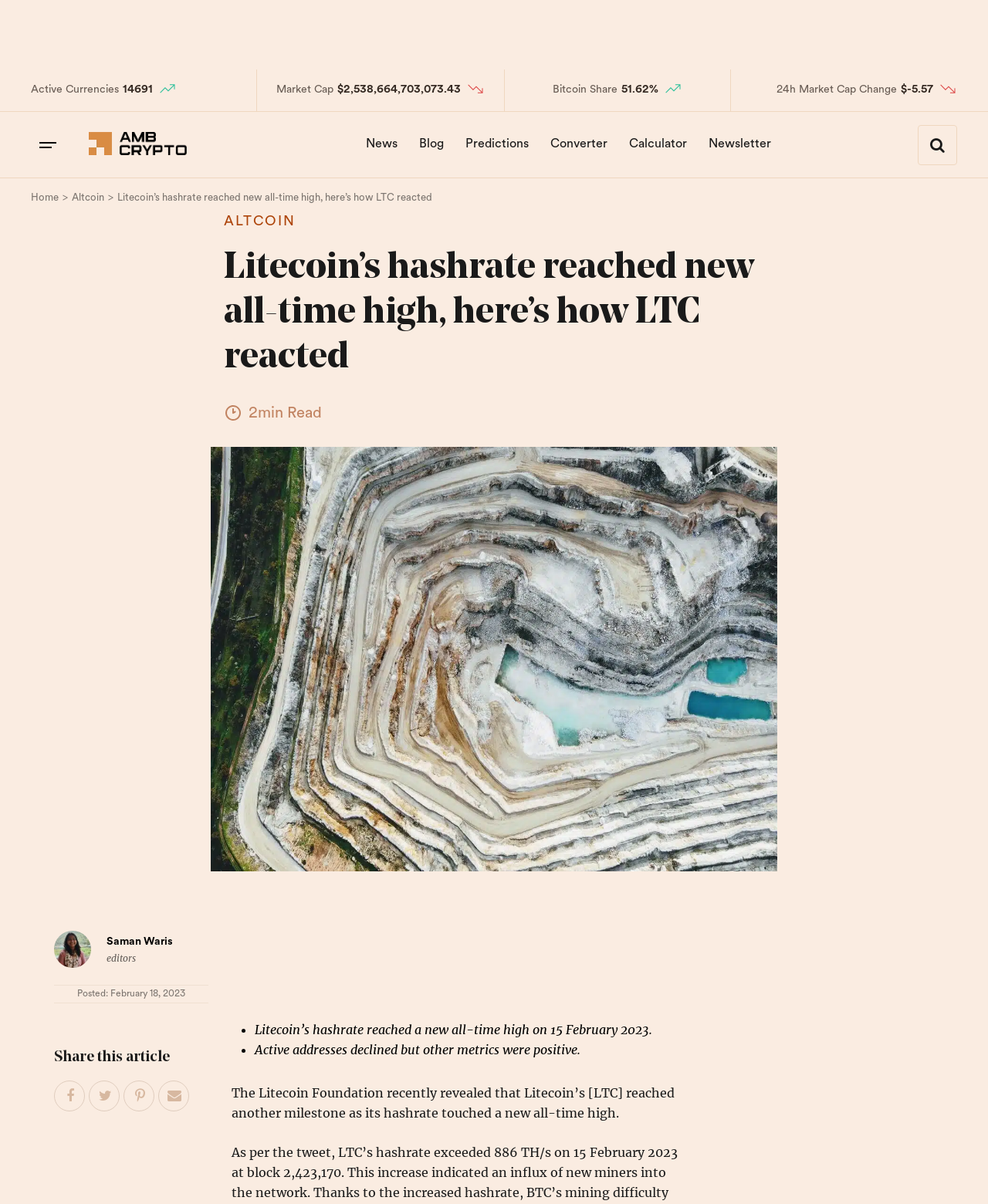Examine the image carefully and respond to the question with a detailed answer: 
What is the 24-hour market capitalization change of Litecoin?

I found the answer by looking at the '24h Market Cap Change' section on the webpage, which displays the 24-hour market capitalization change of Litecoin as '-$5.57'.